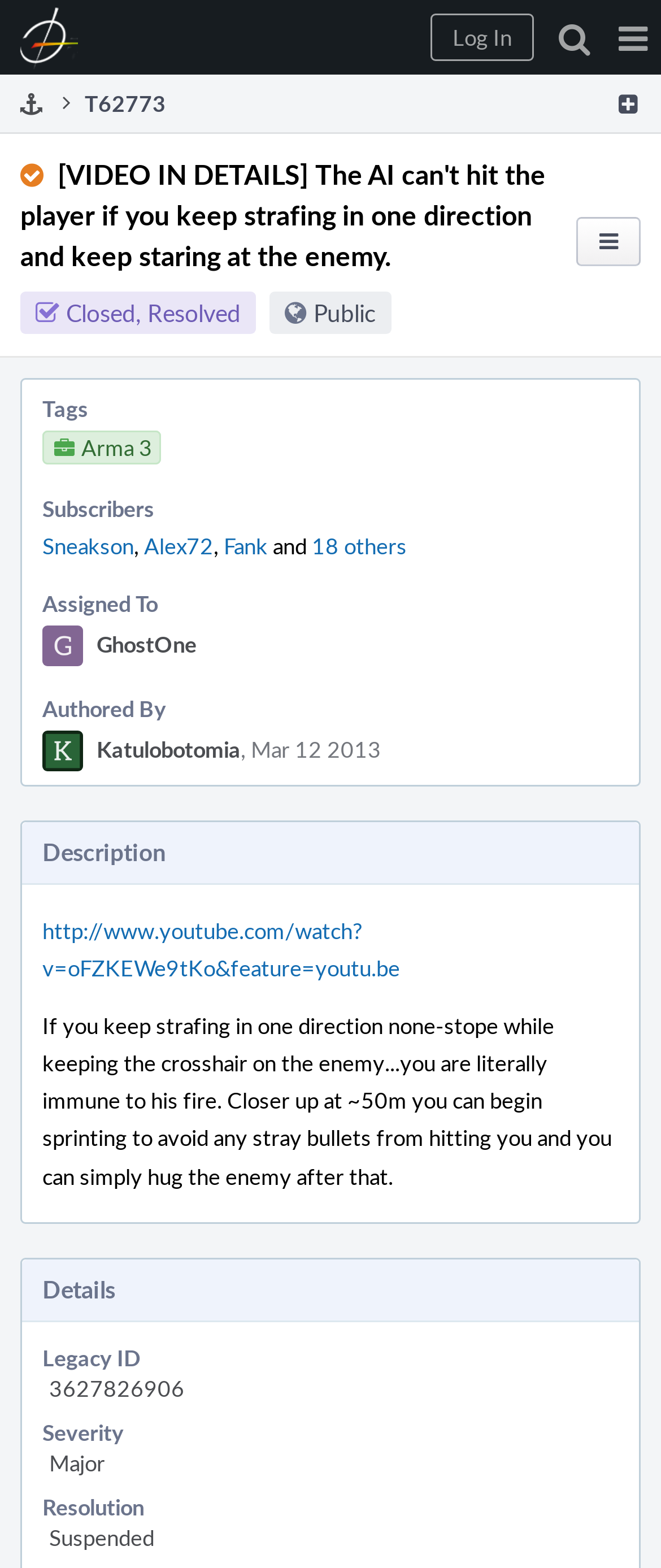Please find and report the bounding box coordinates of the element to click in order to perform the following action: "Check the issue details". The coordinates should be expressed as four float numbers between 0 and 1, in the format [left, top, right, bottom].

[0.064, 0.809, 0.936, 0.835]